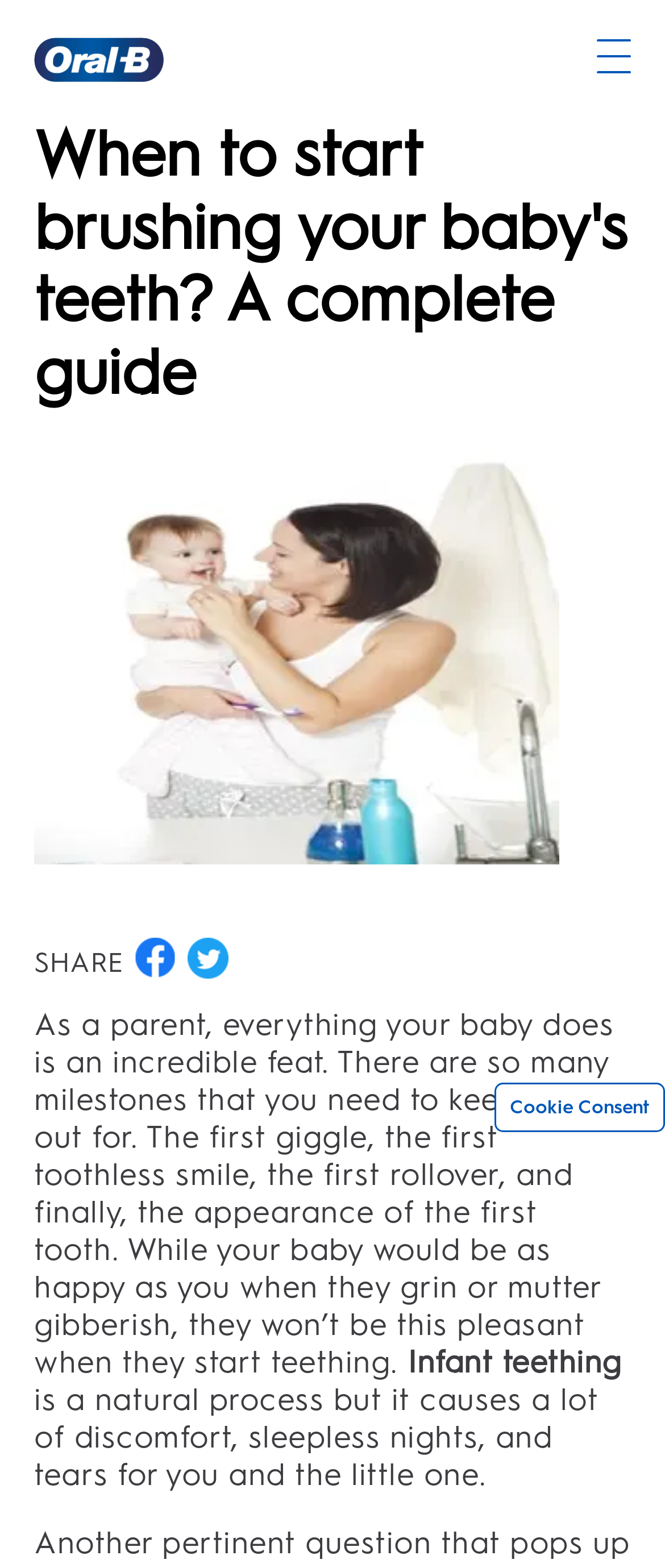Give a concise answer using only one word or phrase for this question:
What is the feeling associated with infant teething?

Discomfort